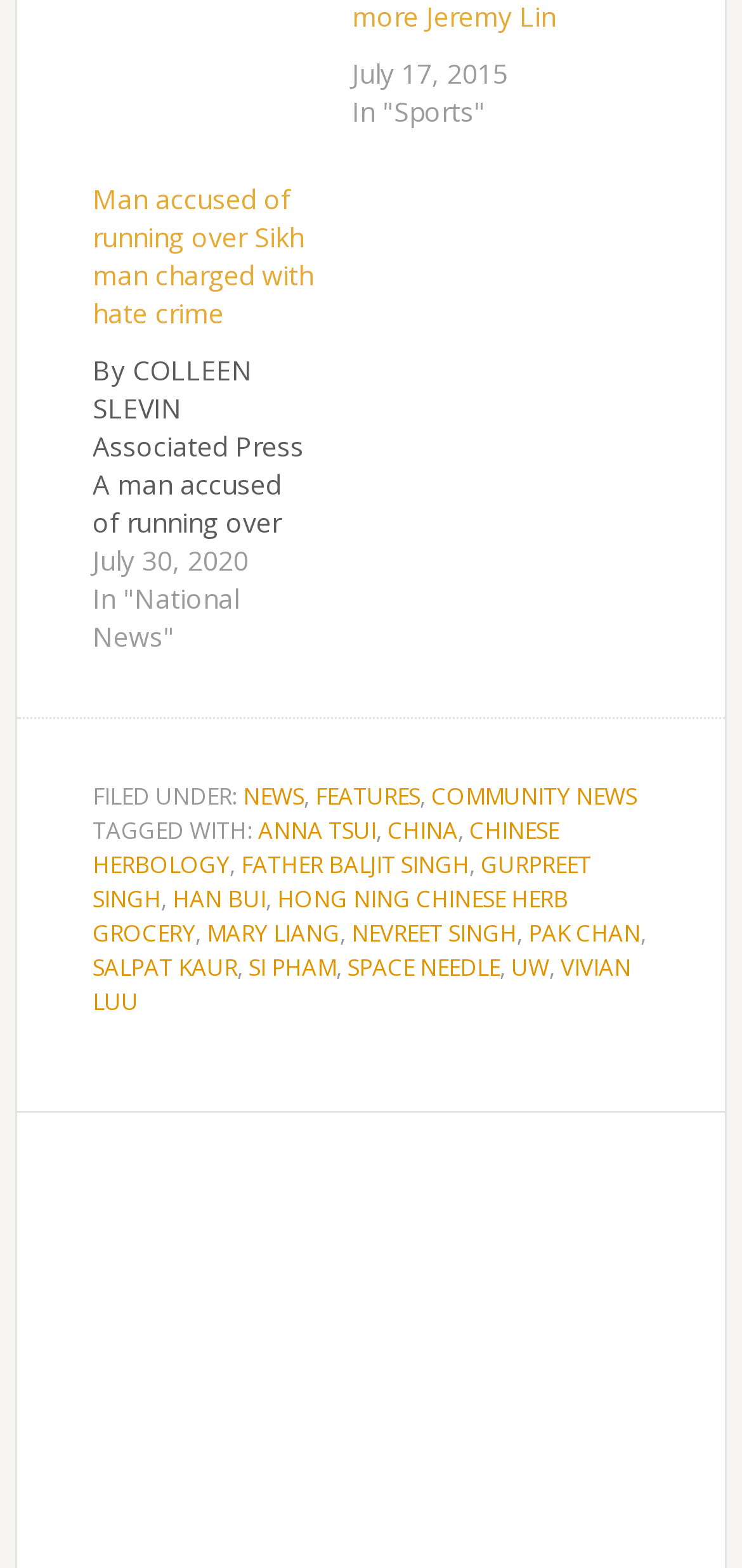Locate the bounding box coordinates of the segment that needs to be clicked to meet this instruction: "View the news category 'National News'".

[0.125, 0.37, 0.323, 0.417]